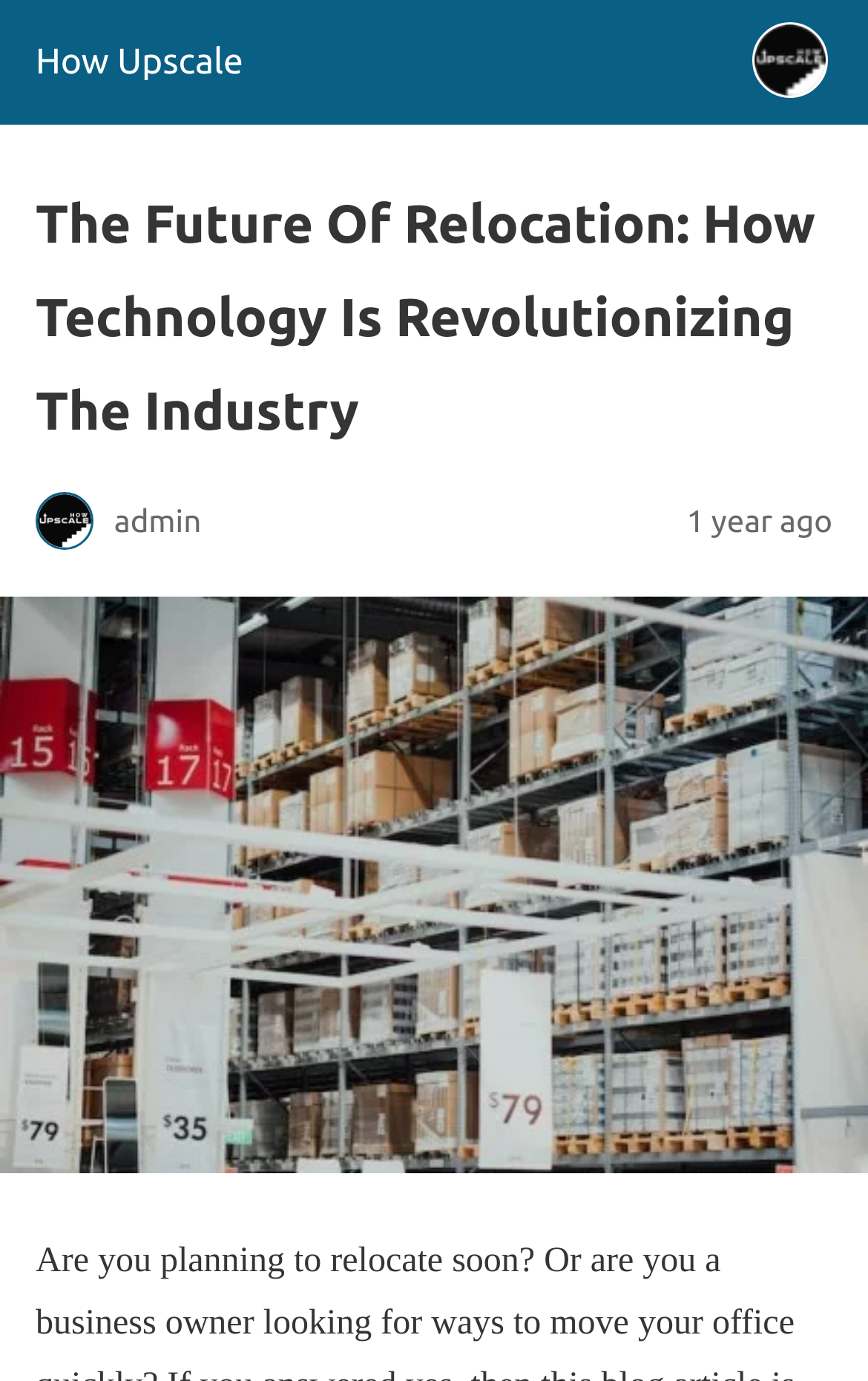Extract the primary heading text from the webpage.

The Future Of Relocation: How Technology Is Revolutionizing The Industry